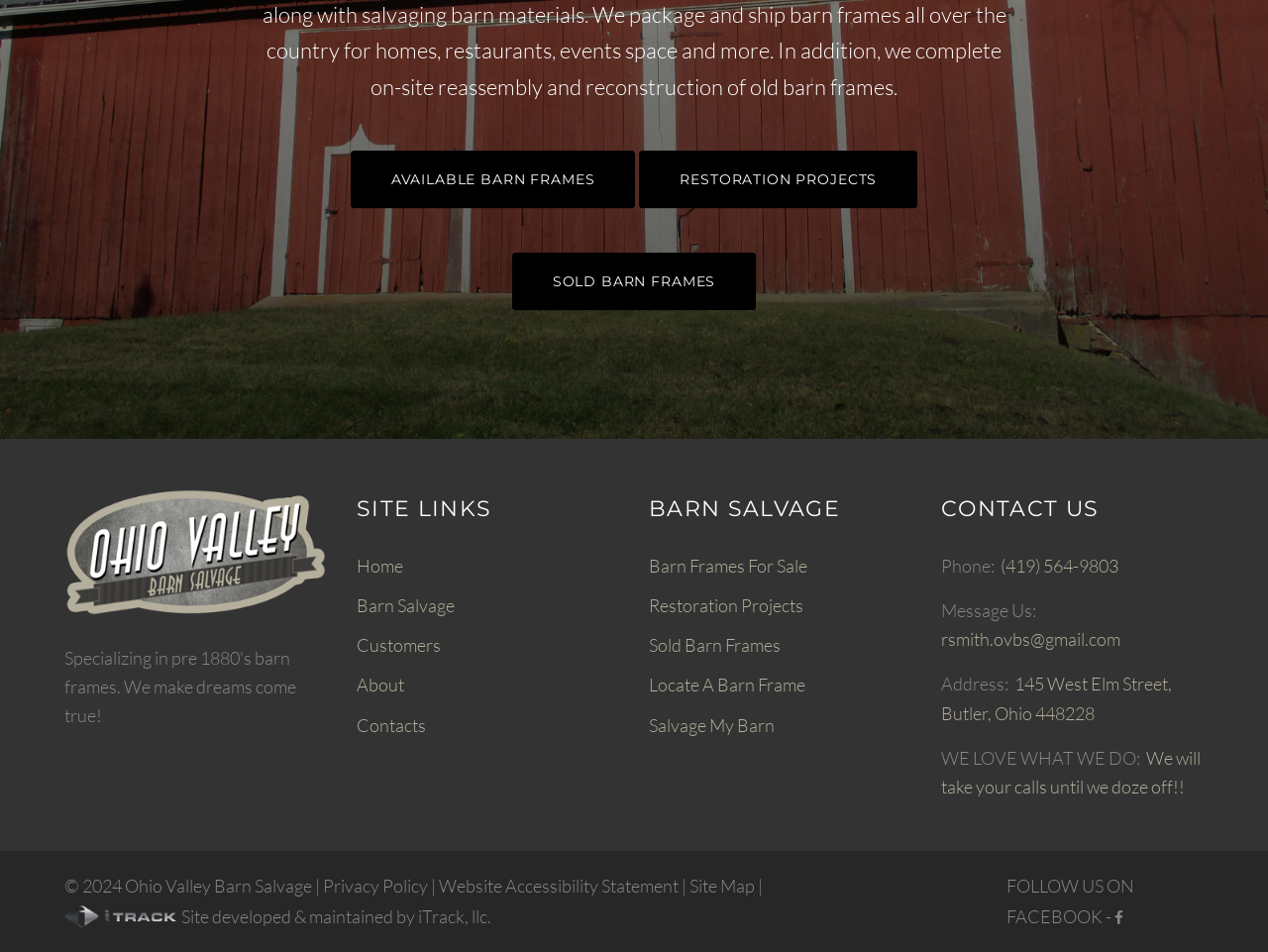Please answer the following question using a single word or phrase: 
How many links are under 'SITE LINKS'?

6